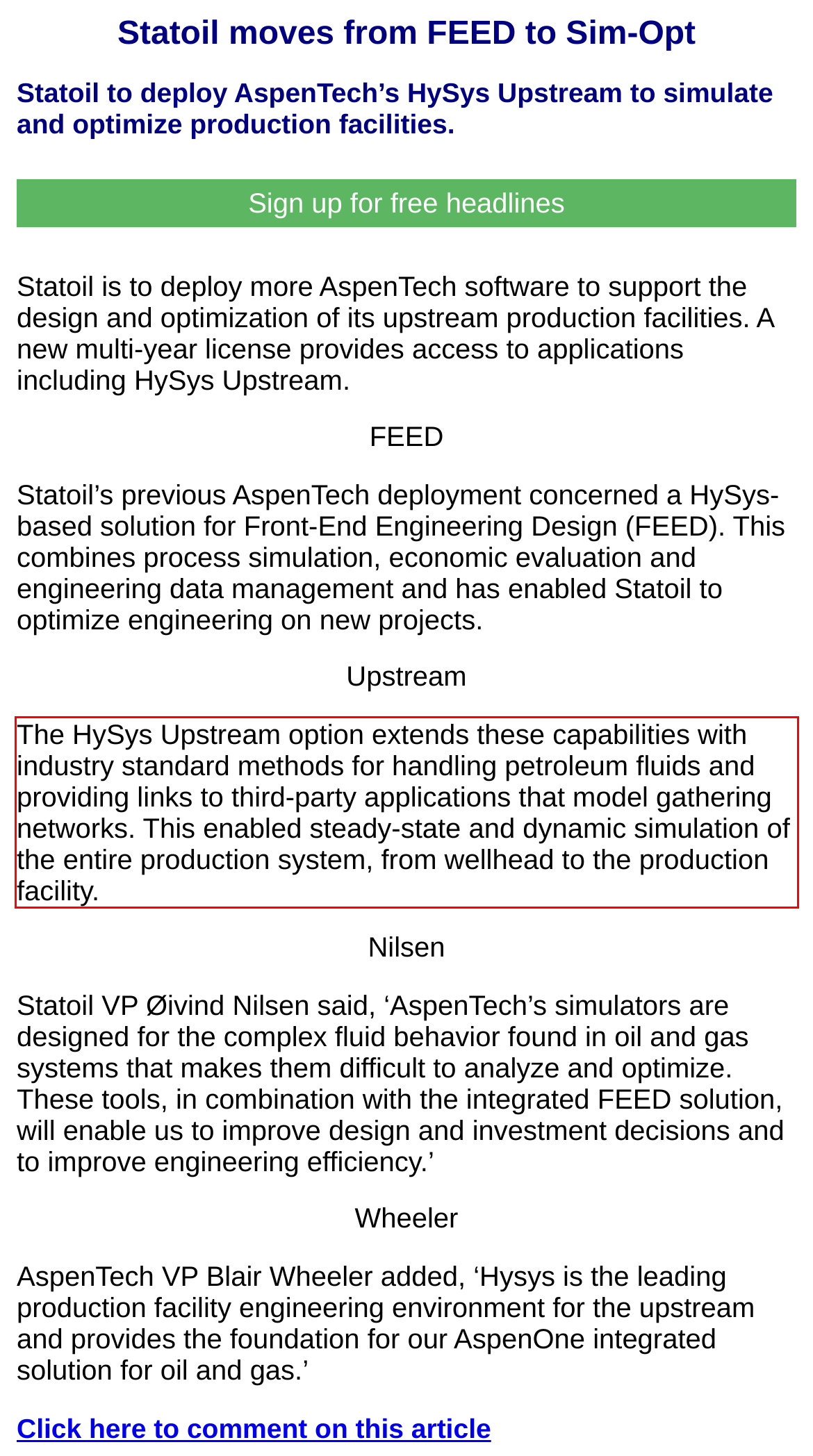You are given a screenshot of a webpage with a UI element highlighted by a red bounding box. Please perform OCR on the text content within this red bounding box.

The HySys Upstream option extends these capabilities with industry standard methods for handling petroleum fluids and providing links to third-party applications that model gathering networks. This enabled steady-state and dynamic simulation of the entire production system, from wellhead to the production facility.